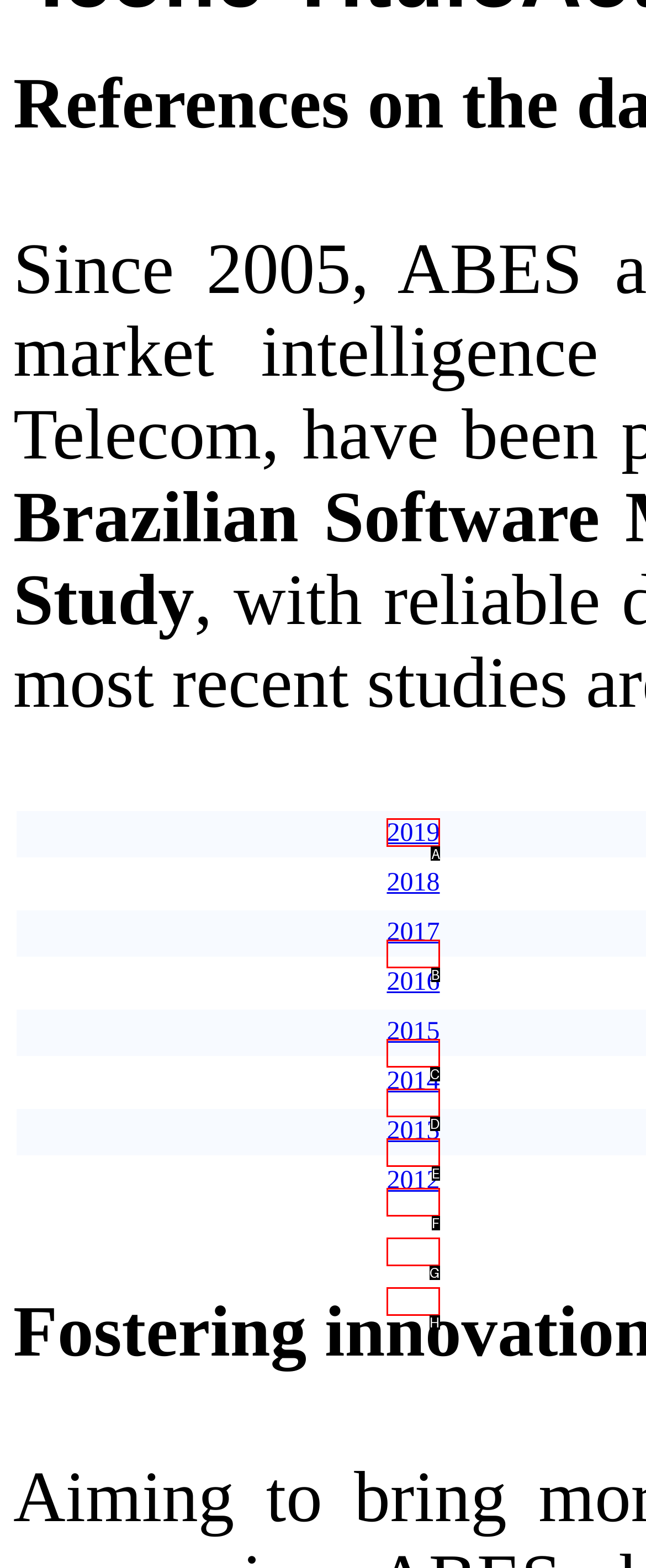Identify which HTML element to click to fulfill the following task: view 2019. Provide your response using the letter of the correct choice.

A